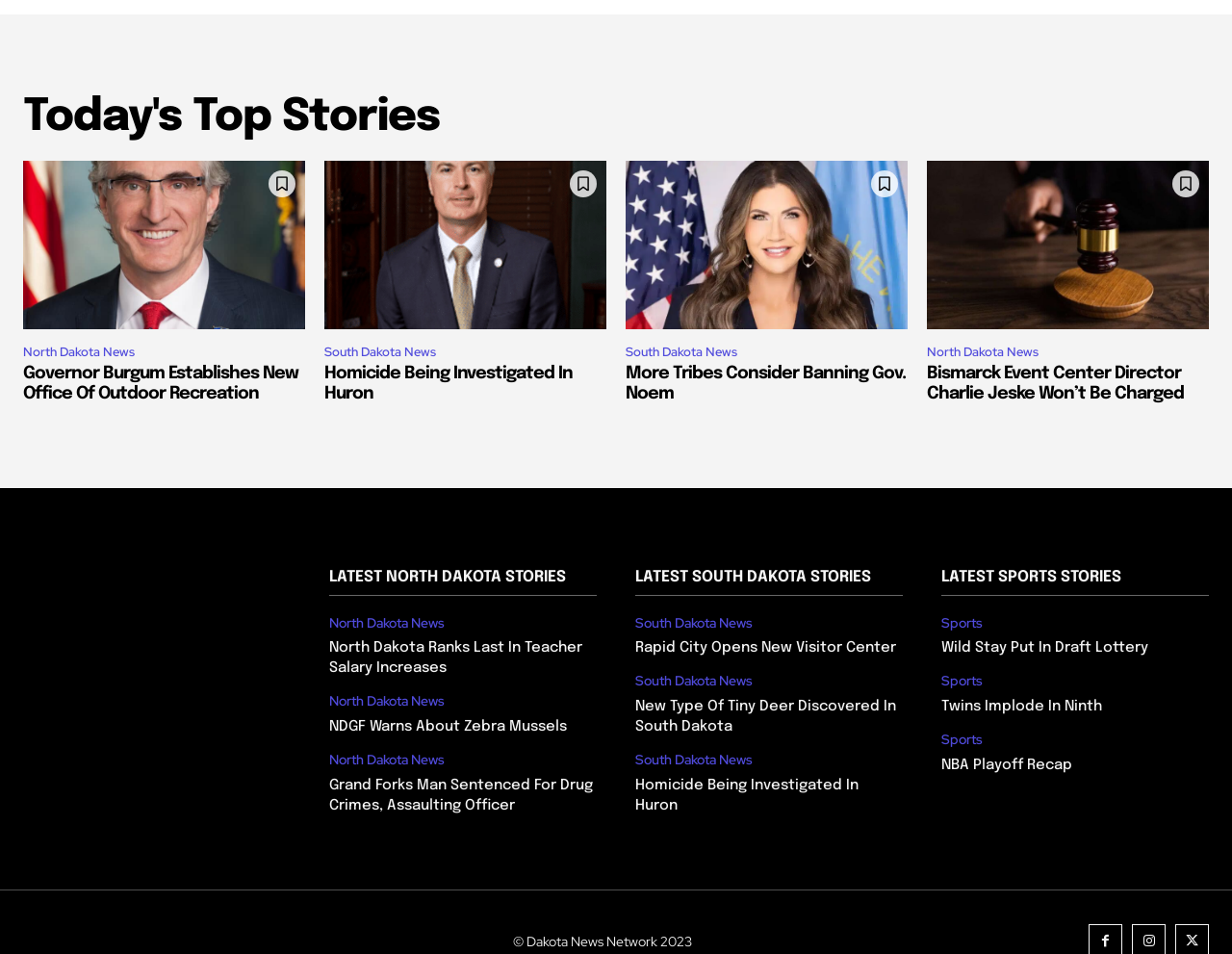Determine the bounding box coordinates of the section to be clicked to follow the instruction: "Click on 'Governor Burgum Establishes New Office Of Outdoor Recreation'". The coordinates should be given as four float numbers between 0 and 1, formatted as [left, top, right, bottom].

[0.019, 0.168, 0.248, 0.345]